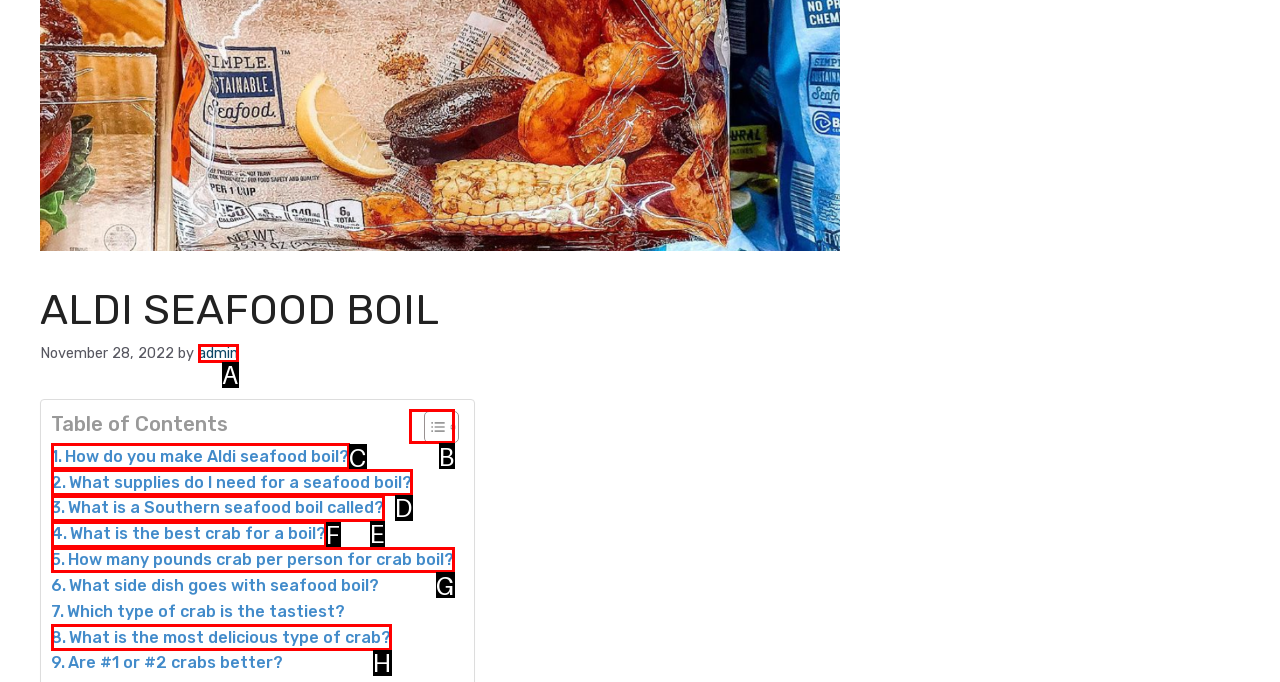Please provide the letter of the UI element that best fits the following description: Toggle
Respond with the letter from the given choices only.

B